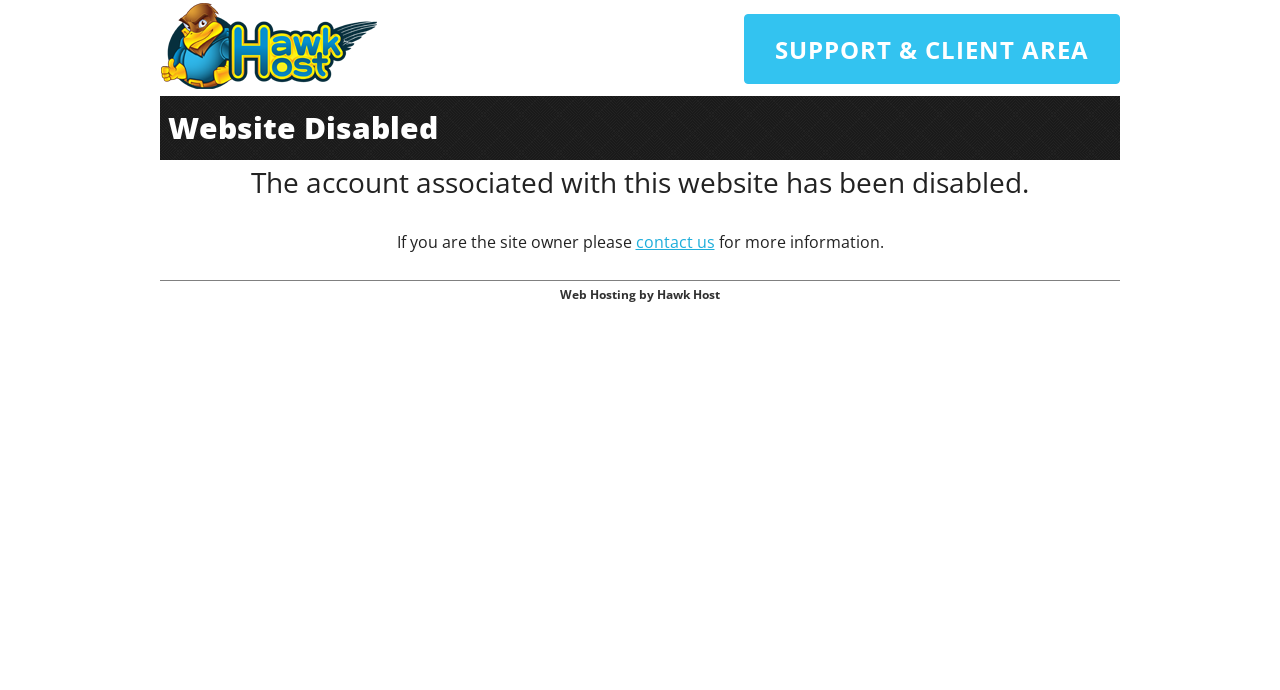Please answer the following question using a single word or phrase: 
What is the company providing the web hosting service?

Hawk Host